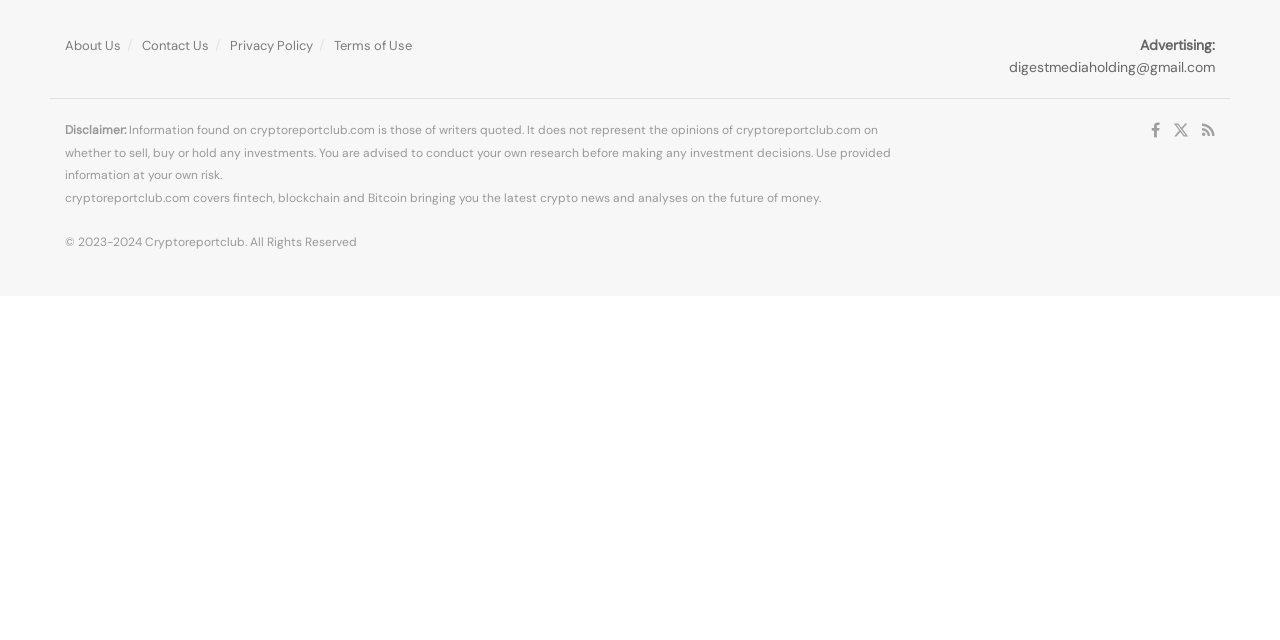Locate and provide the bounding box coordinates for the HTML element that matches this description: "Privacy Policy".

[0.18, 0.057, 0.245, 0.084]